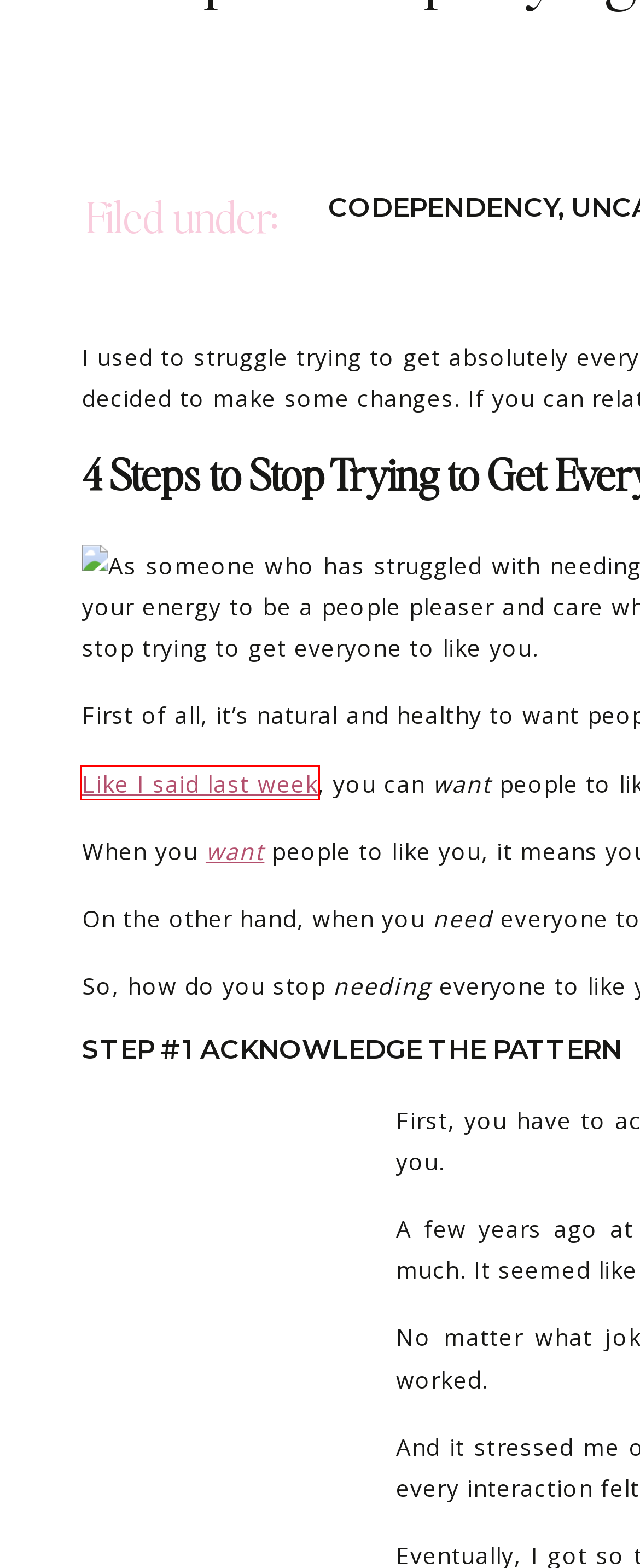You’re provided with a screenshot of a webpage that has a red bounding box around an element. Choose the best matching webpage description for the new page after clicking the element in the red box. The options are:
A. 6 Ways to Feel More Comfortable in Your Own Skin - Holly Soulié Emotional Health
B. Codependency Archives - Holly Soulié Emotional Health
C. Blog - Holly Soulié Emotional Health
D. 4 Ways to Manage Your Emotions During Conflict - Holly Soulié Emotional Health
E. 40 Ways to Positively Grow Your Self-Esteem - Holly Soulié Emotional Health
F. How I Healed My Codependency - Holly Soulié Emotional Health
G. Design emails people love to get.
H. Where Does My Need to Be Liked Come From? - Holly Soulié Emotional Health

H